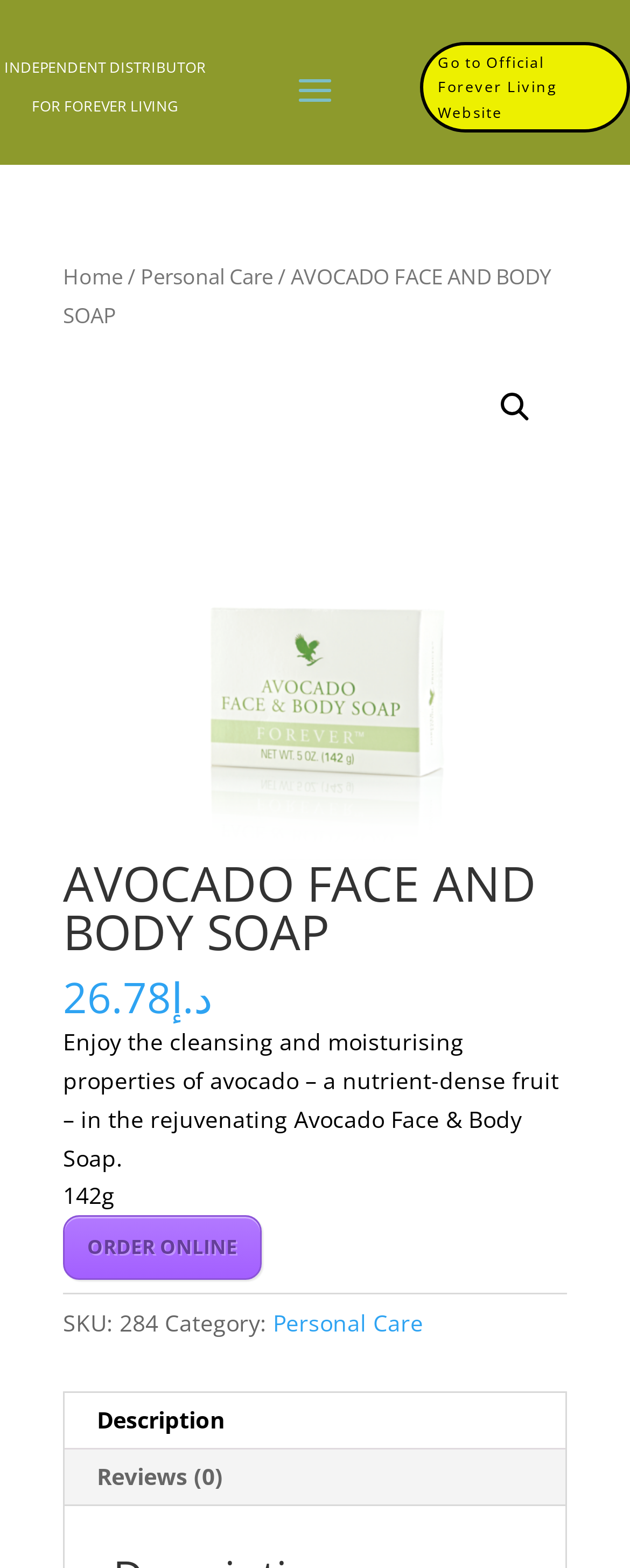Provide the bounding box coordinates of the HTML element described by the text: "Reviews (0)".

[0.097, 0.924, 0.9, 0.96]